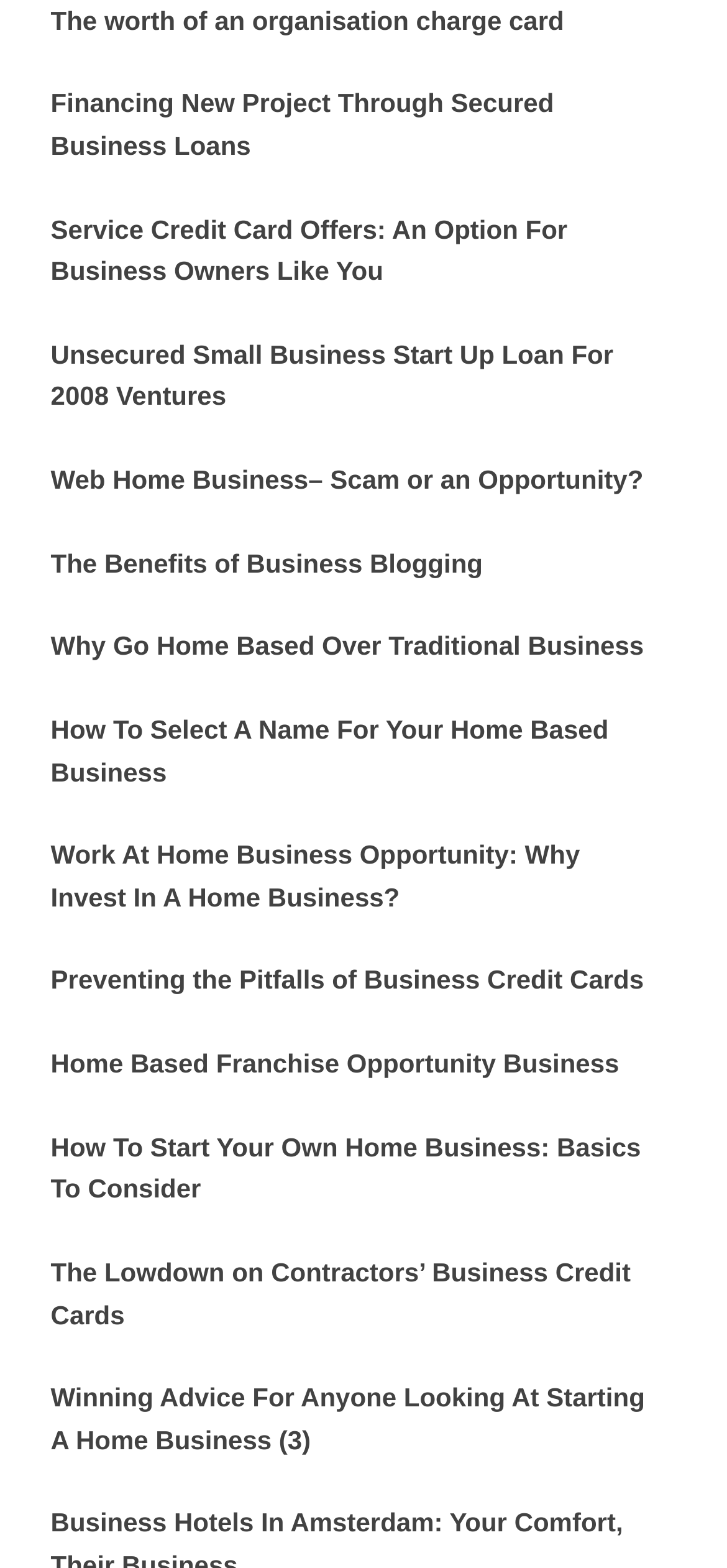What is the topic of the first link?
We need a detailed and meticulous answer to the question.

I looked at the OCR text of the first link element, which is 'Financing New Project Through Secured Business Loans', and determined that the topic is financing new projects.